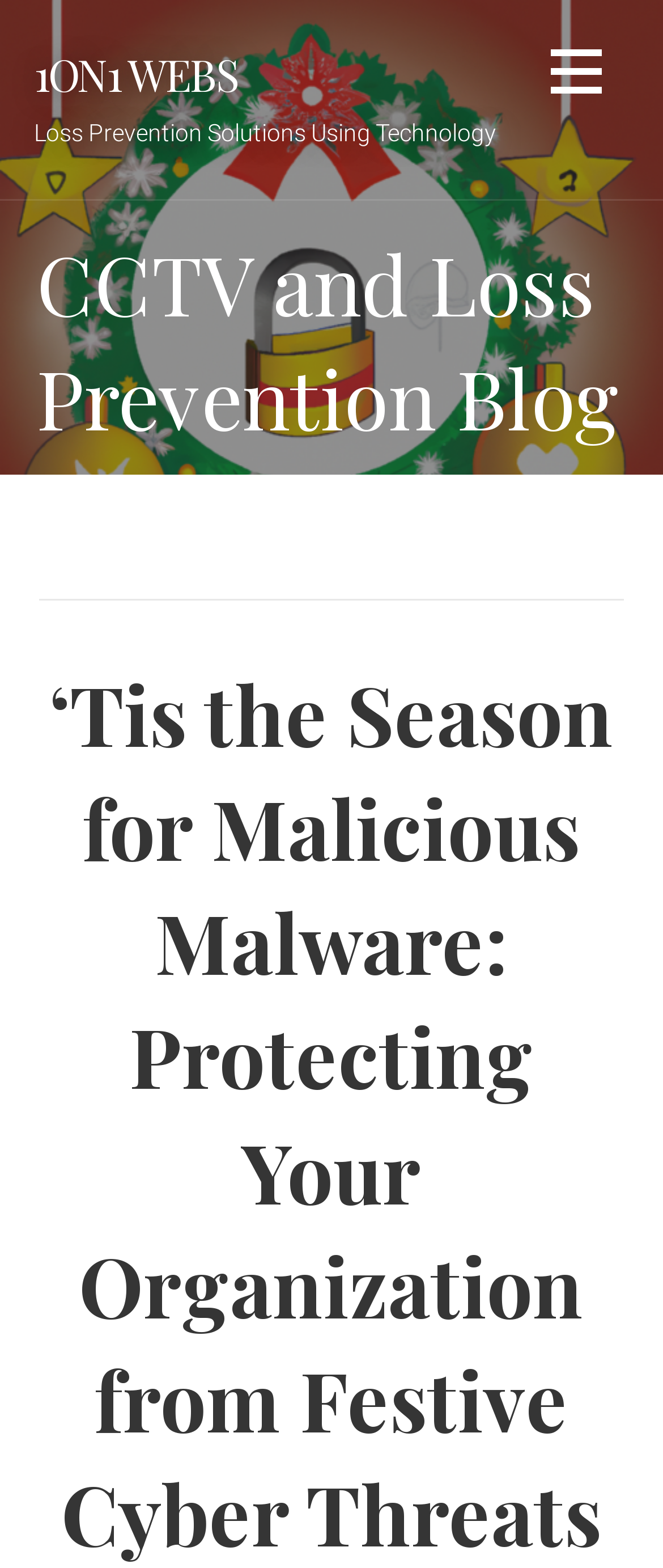Given the element description parent_node: 1ON1 WEBS, specify the bounding box coordinates of the corresponding UI element in the format (top-left x, top-left y, bottom-right x, bottom-right y). All values must be between 0 and 1.

[0.789, 0.022, 0.949, 0.078]